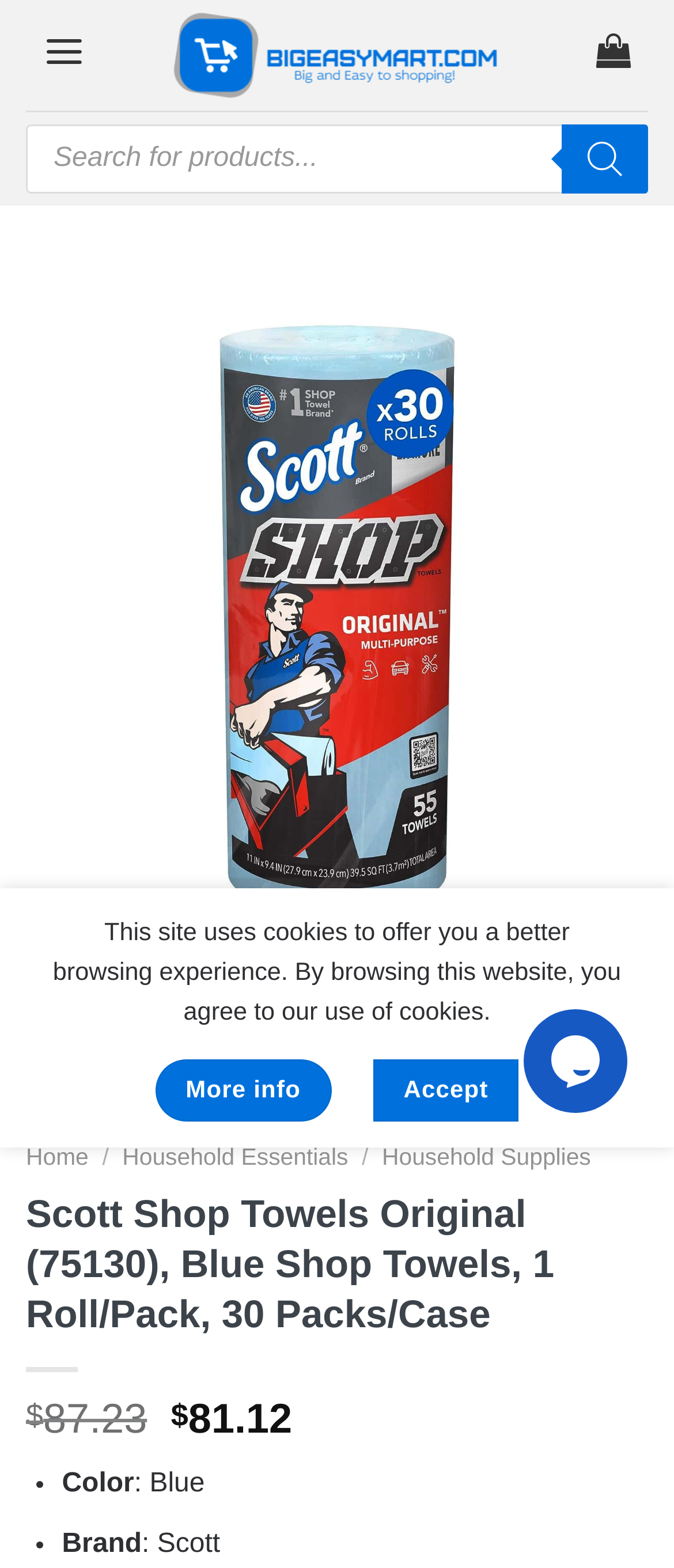Using the details from the image, please elaborate on the following question: What is the color of the shop towels?

I found the answer by looking at the product description section, where it lists the details of the product. One of the details is the color, which is Blue.